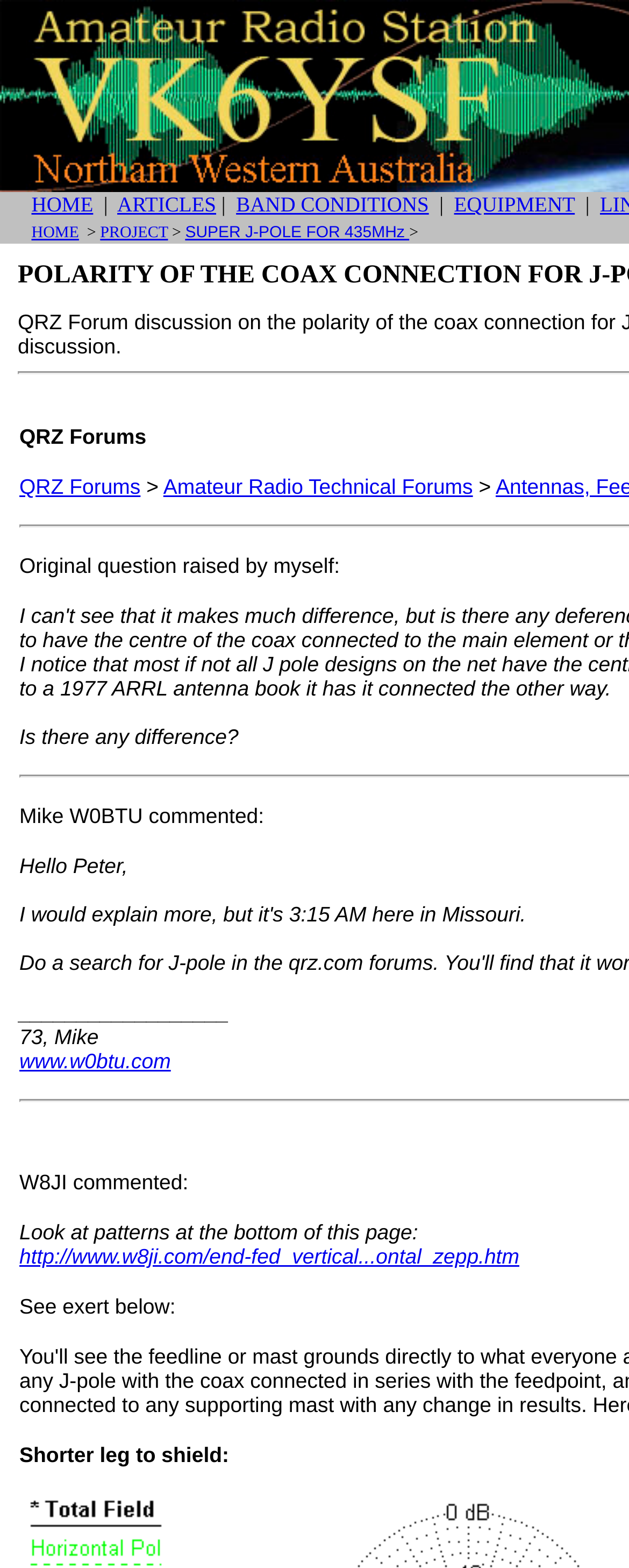Provide the bounding box coordinates of the area you need to click to execute the following instruction: "visit equipment page".

[0.722, 0.122, 0.914, 0.138]